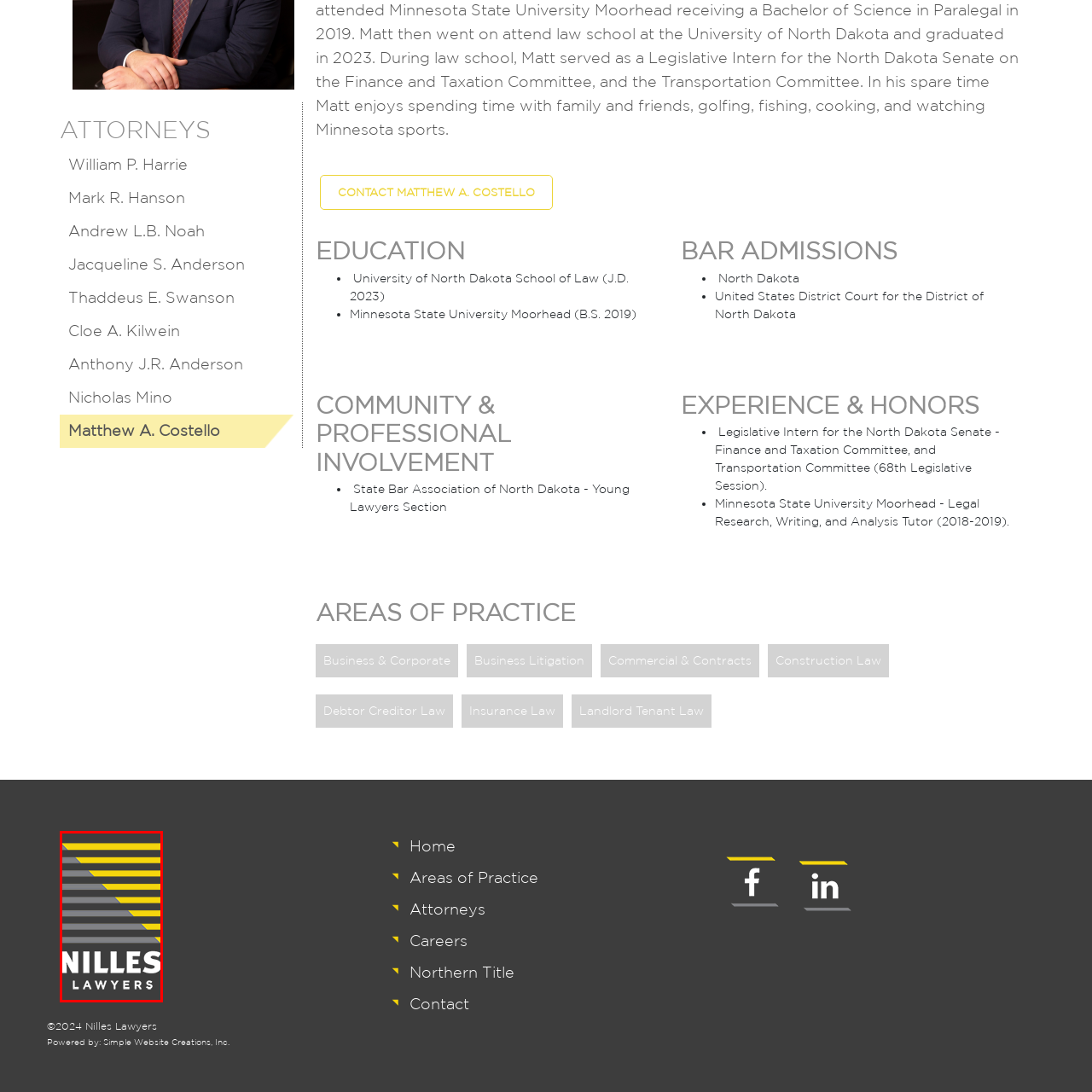What is the font style of the firm's name?
Examine the visual content inside the red box and reply with a single word or brief phrase that best answers the question.

Bold